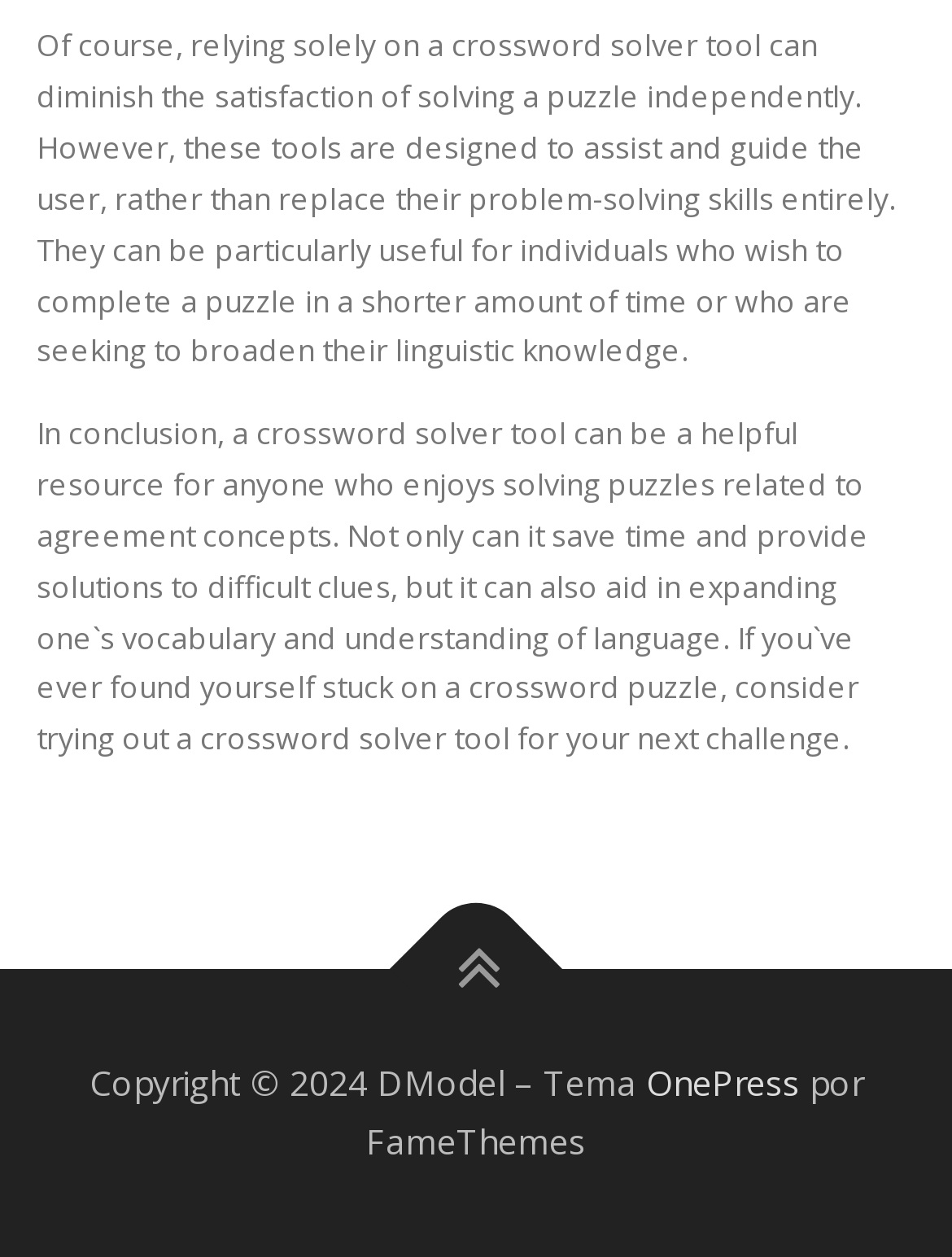Find the bounding box of the element with the following description: "OnePress". The coordinates must be four float numbers between 0 and 1, formatted as [left, top, right, bottom].

[0.678, 0.843, 0.84, 0.88]